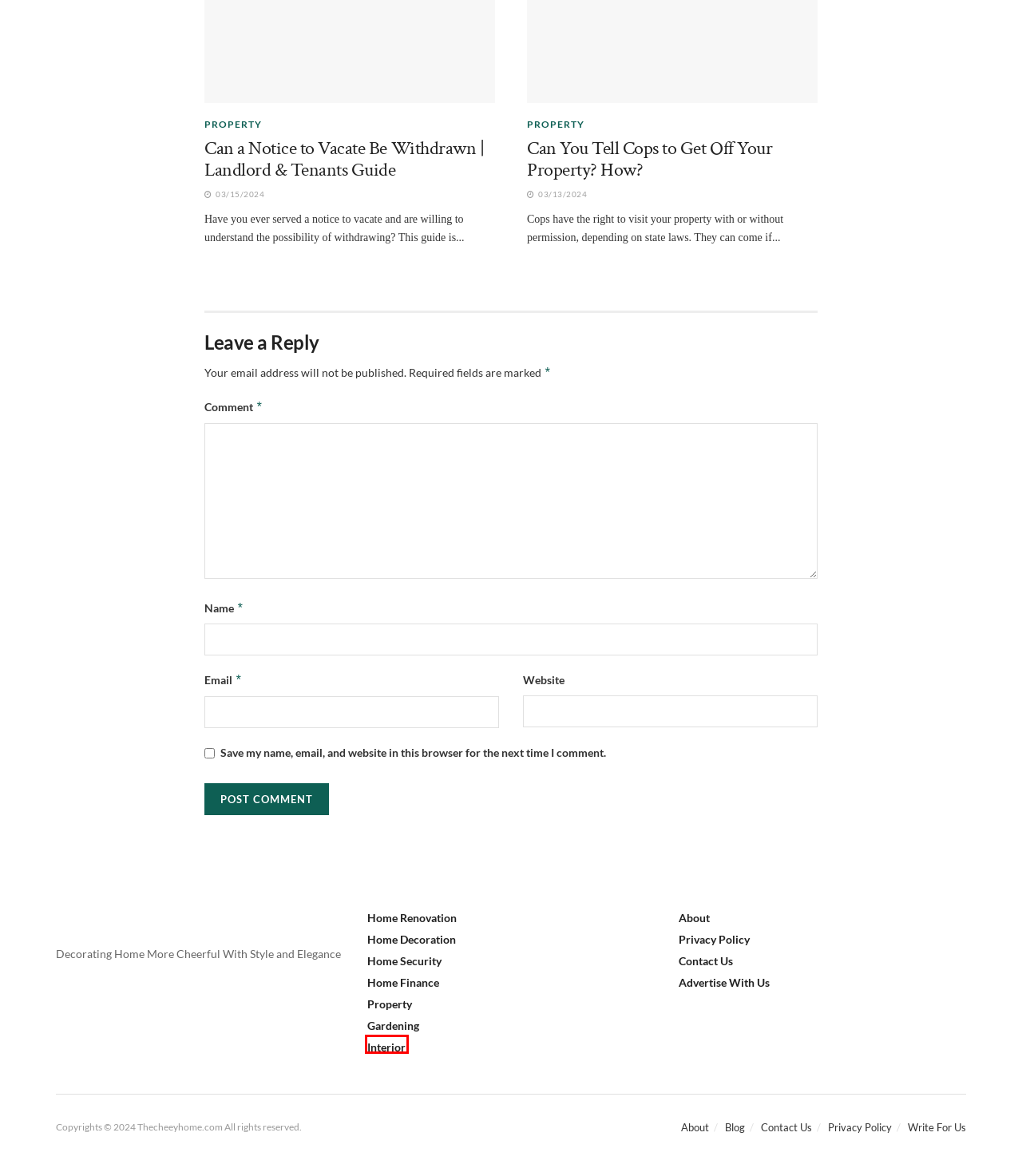You are presented with a screenshot of a webpage with a red bounding box. Select the webpage description that most closely matches the new webpage after clicking the element inside the red bounding box. The options are:
A. Can You Tell Cops to Get Off Your Property? How? - The Cheery Home
B. Home Renovation - The Cheery Home
C. Interior - The Cheery Home
D. About Me - The Cheery Home
E. Contact Us Regarding Collaboration - The Cheery Home
F. Home Security - The Cheery Home
G. Privacy Policy - The Cheery Home
H. Home Decoration - The Cheery Home

C